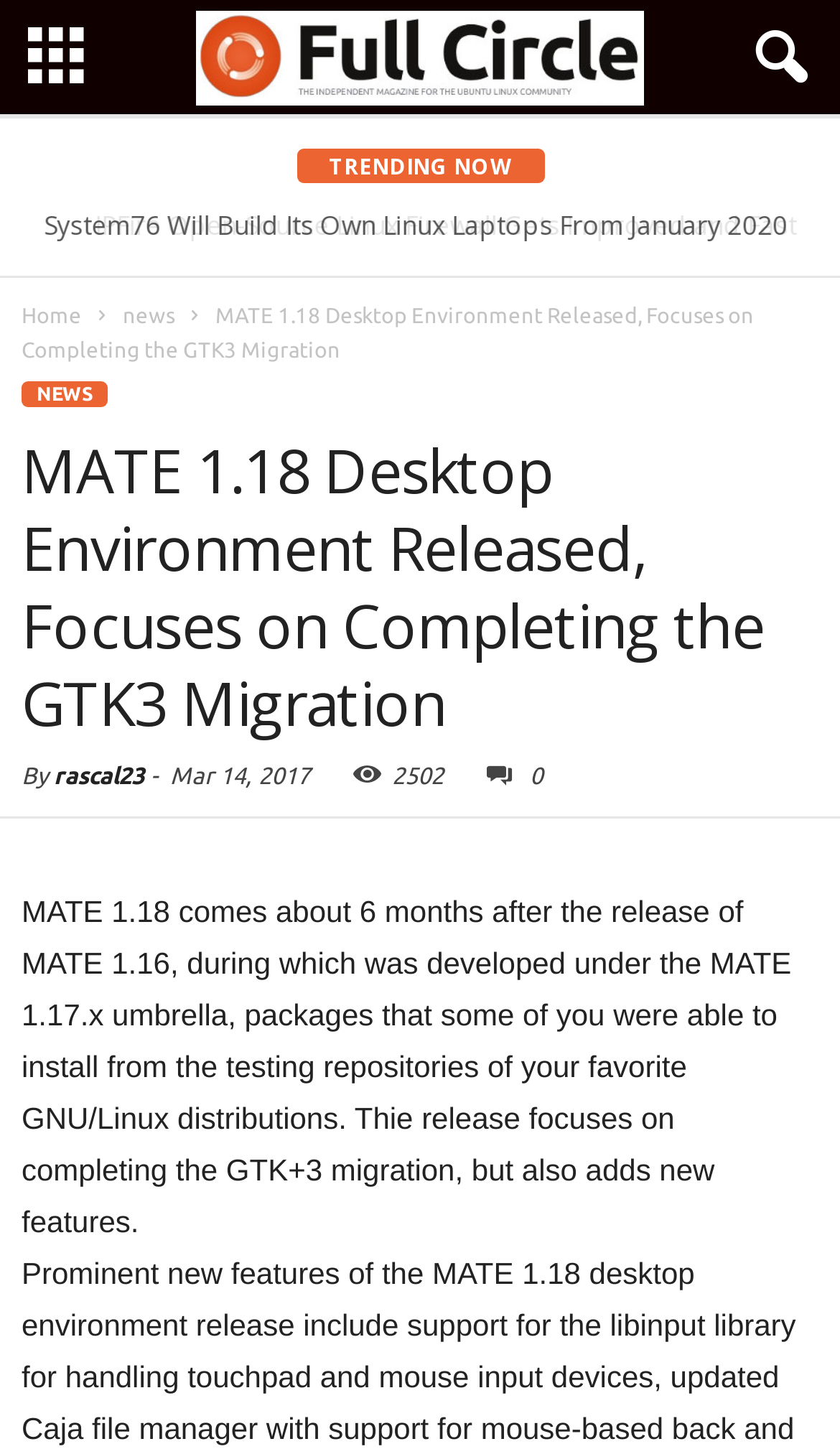How many news articles are on this page?
Answer the question with detailed information derived from the image.

I counted the number of headings on the page, which are 'Zorin OS 15 Lite Released as a Windows 7 Replacement, Based on Ubuntu 18.04 LTS', 'System76 Will Build Its Own Linux Laptops From January 2020', 'IPFire Open-Source Linux Firewall Gets Improved and Faster QoS', 'Linux Servers Running Webmin App Targeted By DDoS Attacks', and 'NextCry Ransomware Goes After Linux Servers'. There are 5 headings in total.